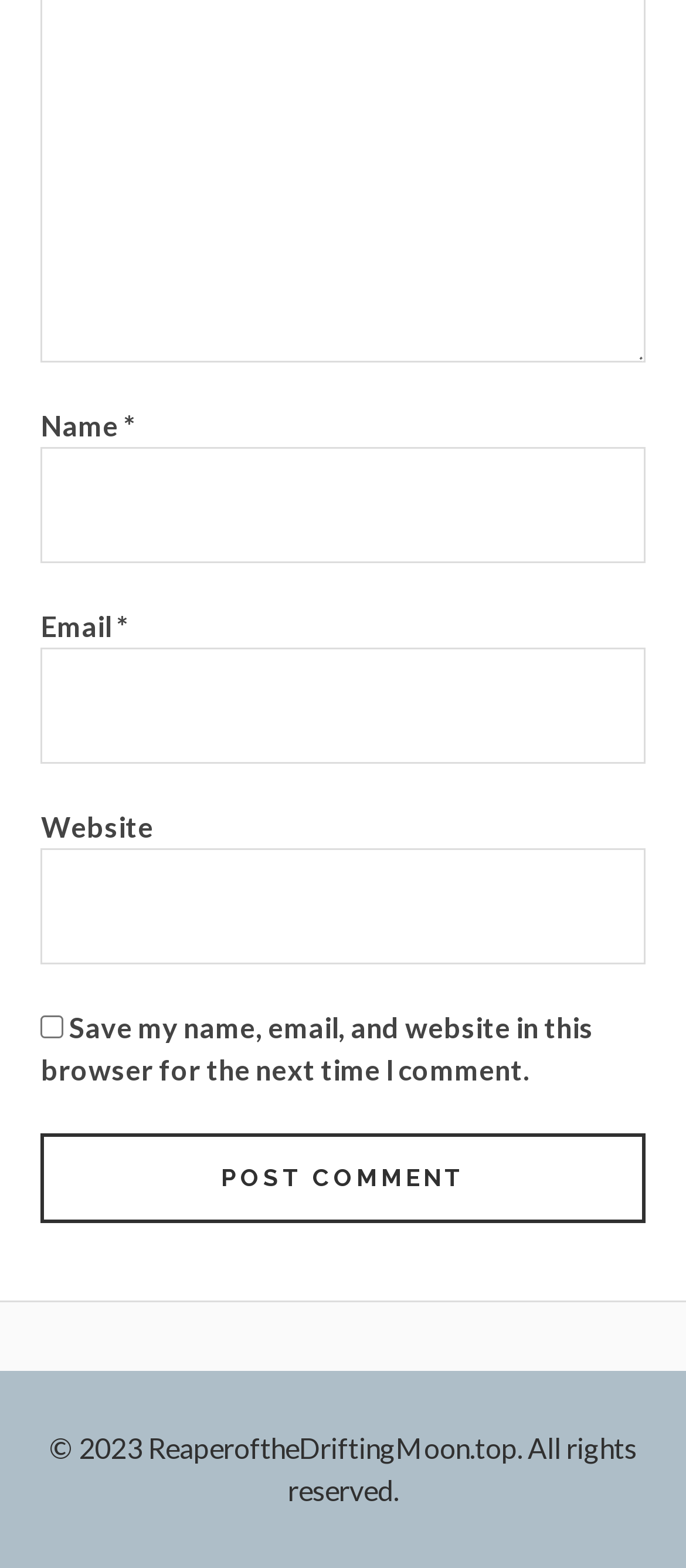Give a concise answer of one word or phrase to the question: 
What is the purpose of the 'Name' field?

To enter user's name